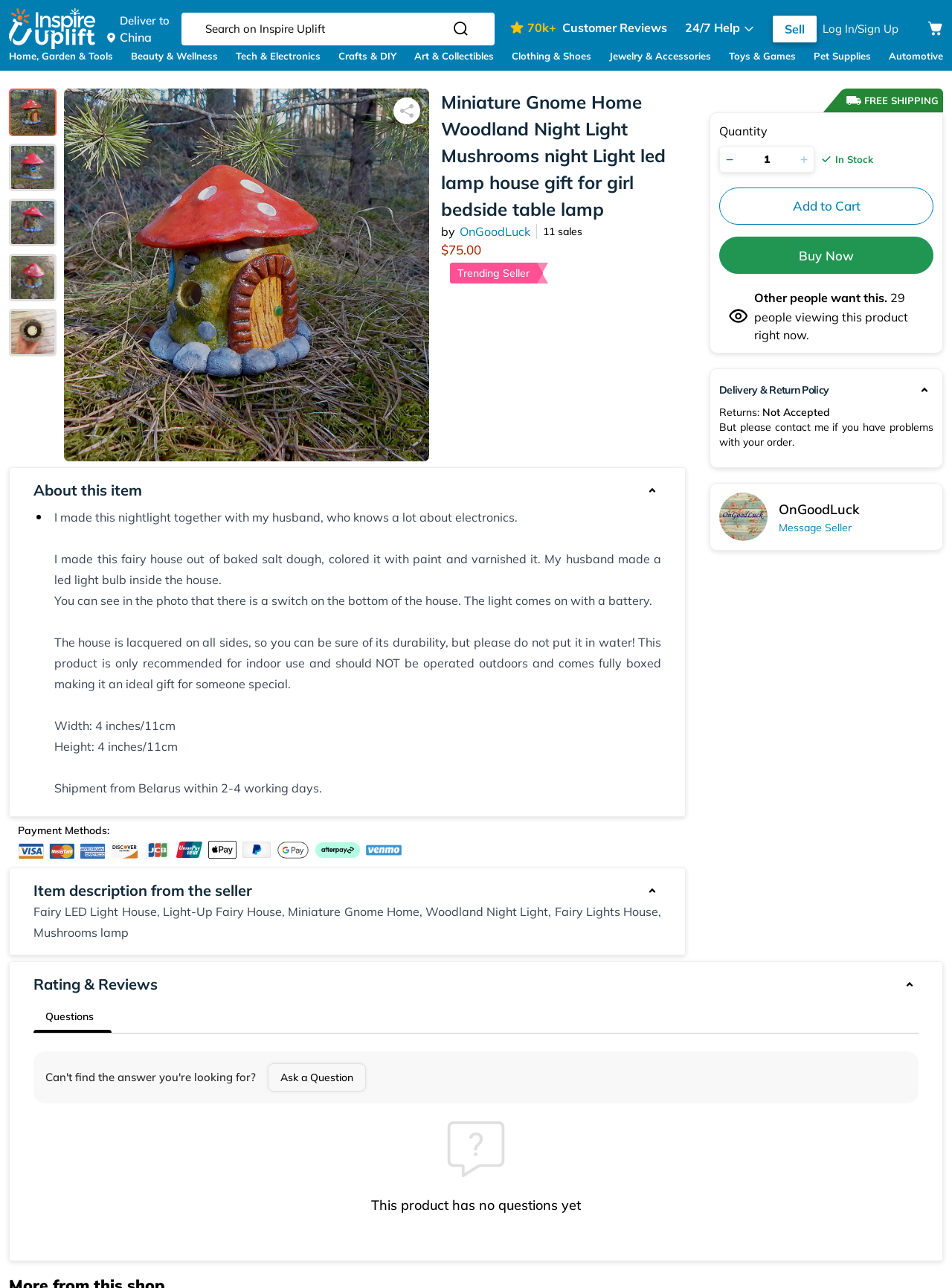Given the description "Home, Garden & Tools", provide the bounding box coordinates of the corresponding UI element.

[0.009, 0.038, 0.119, 0.053]